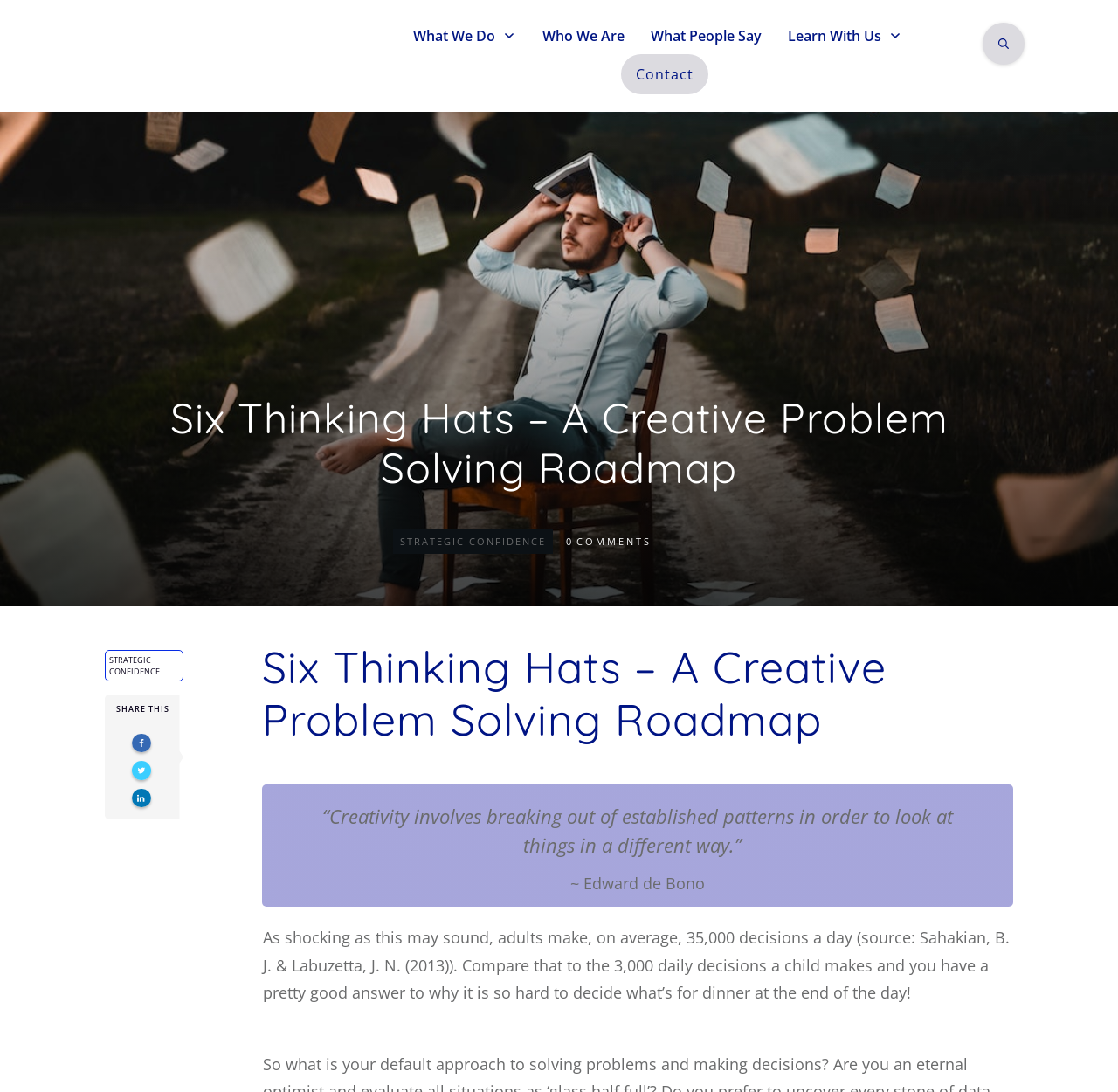Write a detailed summary of the webpage, including text, images, and layout.

The webpage appears to be a creative problem-solving roadmap, specifically focused on the "Six Thinking Hats" approach. At the top, there is a navigation menu with five links: "What We Do", "Who We Are", "What People Say", "Learn With Us", and "Contact". Each link has an accompanying image. Below the navigation menu, there is a prominent heading that reads "Six Thinking Hats – A Creative Problem Solving Roadmap".

On the left side of the page, there is a section with a heading "STRATEGIC CONFIDENCE" and a series of static text elements, including "0", "COMMENTS", and "SHARE THIS". Below this section, there are three social media links, each with an accompanying image.

The main content of the page is divided into two sections. The first section features a quote from Edward de Bono, which reads "“Creativity involves breaking out of established patterns in order to look at things in a different way.”". The quote is attributed to de Bono and is placed above a paragraph of text that discusses the number of decisions adults make daily, citing a source.

Throughout the page, there are a total of seven images, including the five accompanying the navigation menu links, one in the search button, and one in the social media links section. The overall layout is organized, with clear headings and concise text.